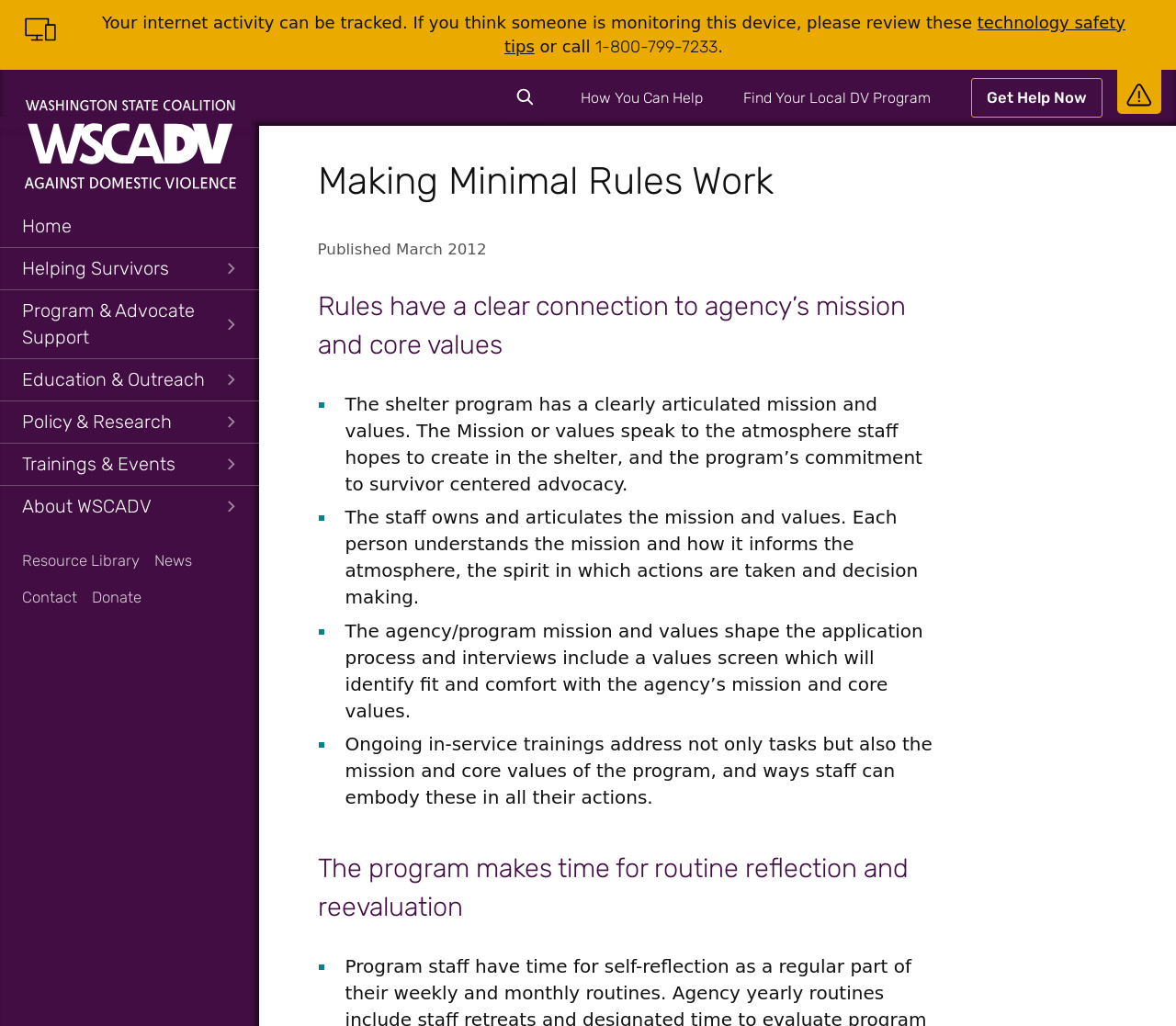Provide a brief response to the question using a single word or phrase: 
What is the name of the organization behind the webpage?

Washington State Coalition Against Domestic Violence